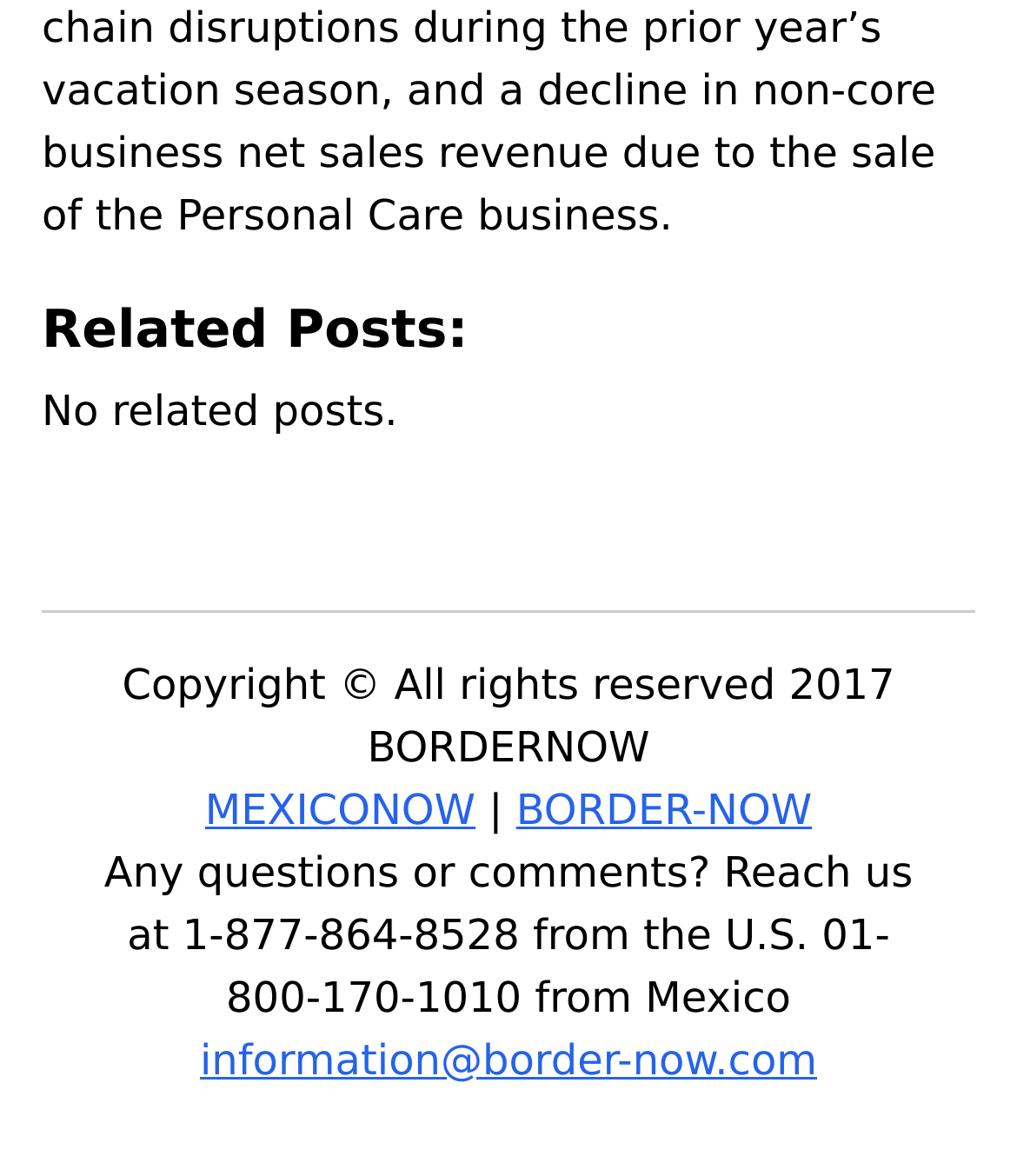What is the separator between the two links in the footer section?
Provide a detailed answer to the question, using the image to inform your response.

I examined the elements in the footer section and found that the separator between the two links 'MEXICONOW' and 'BORDER-NOW' is a vertical bar '|', which is represented as a StaticText element.